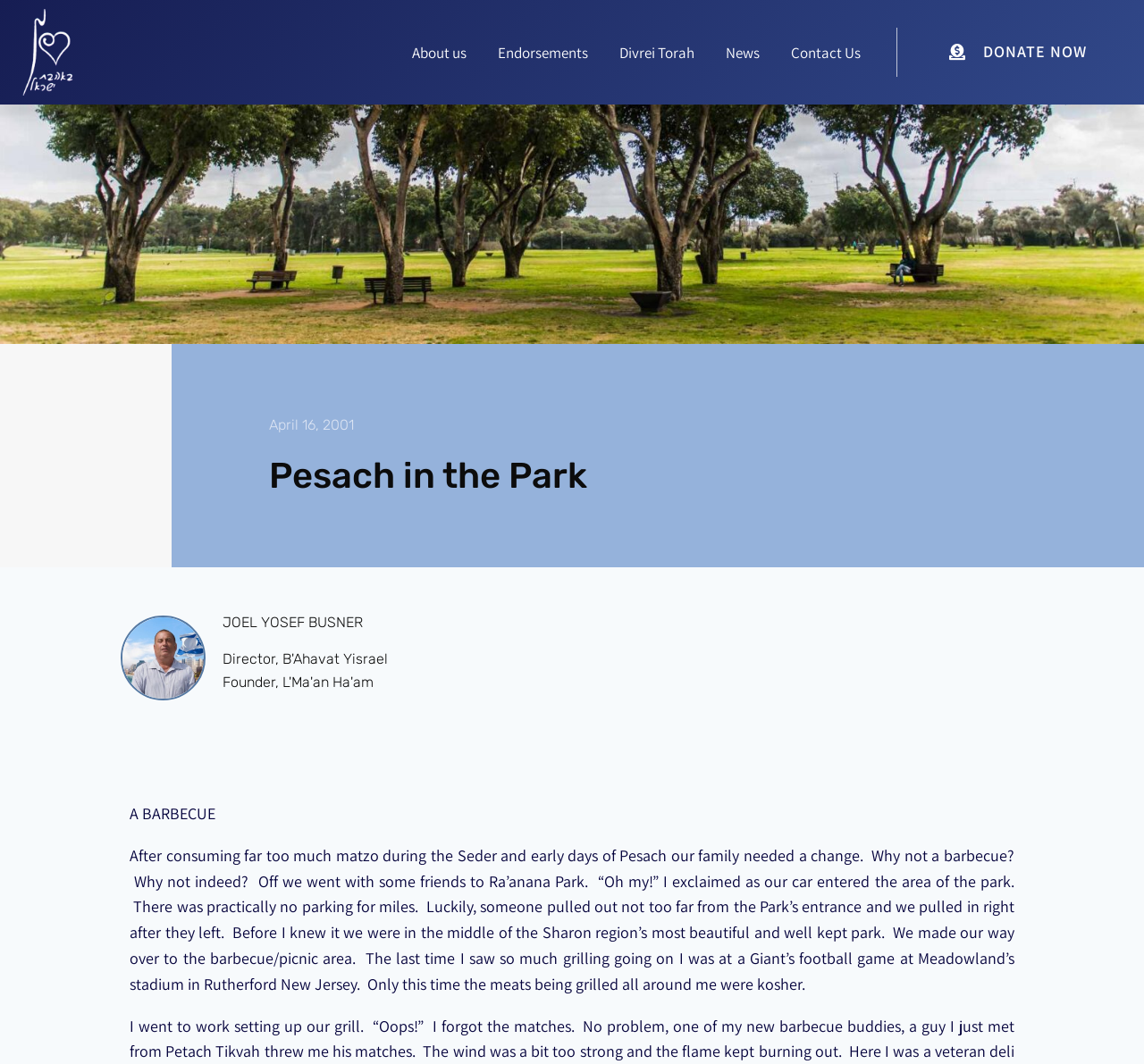Determine and generate the text content of the webpage's headline.

Pesach in the Park